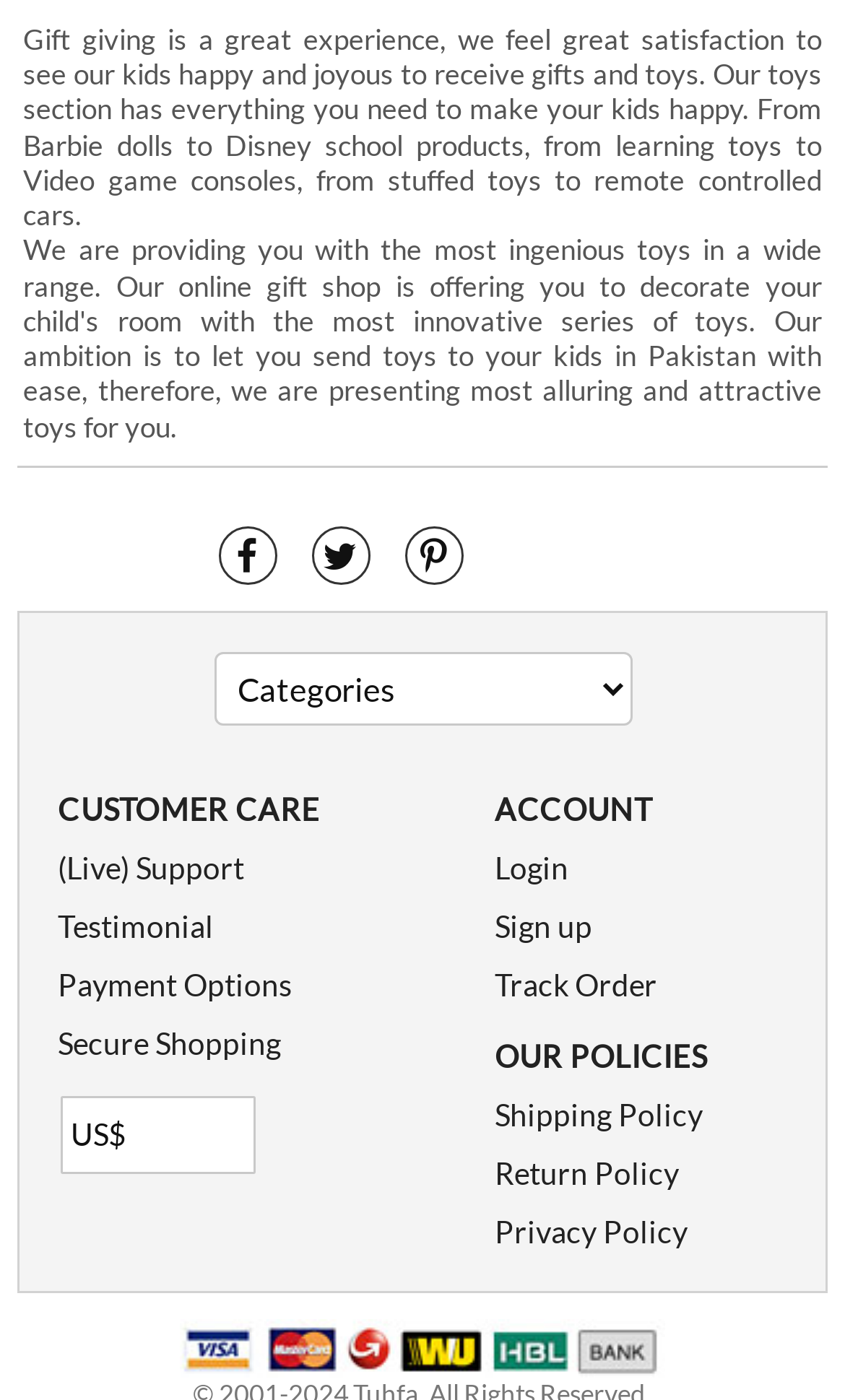Given the description Login, predict the bounding box coordinates of the UI element. Ensure the coordinates are in the format (top-left x, top-left y, bottom-right x, bottom-right y) and all values are between 0 and 1.

[0.585, 0.606, 0.672, 0.633]